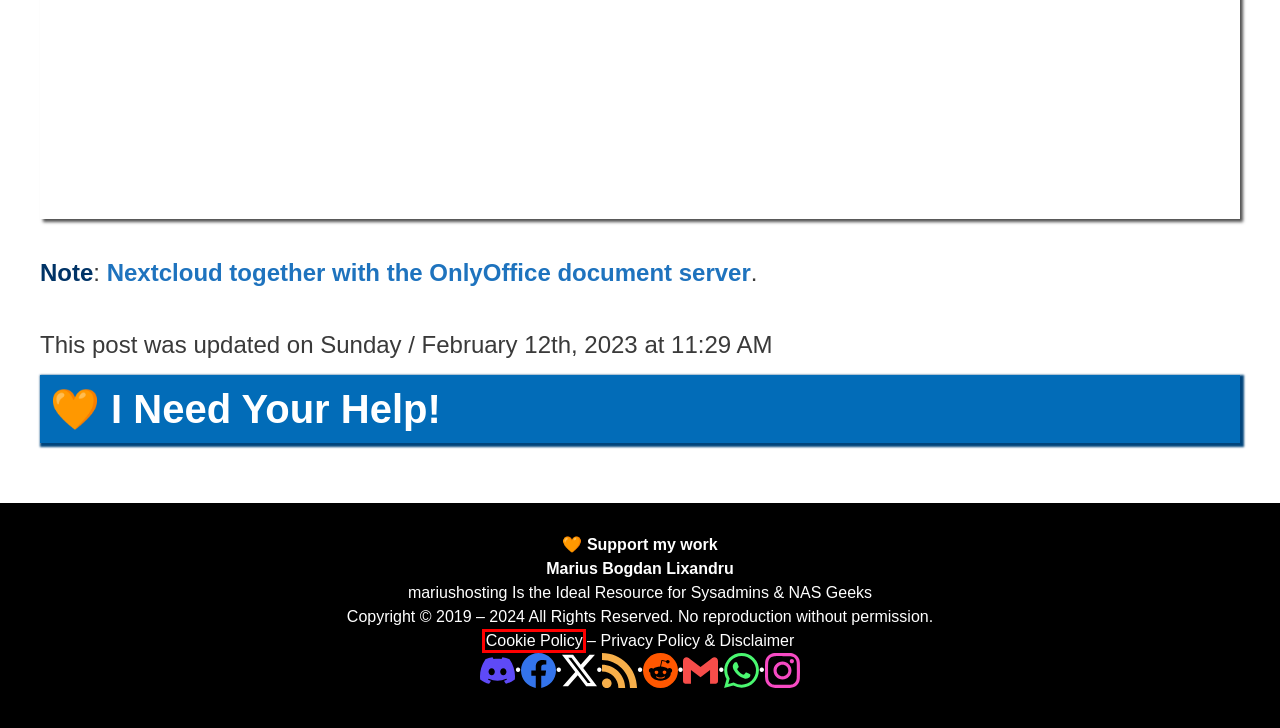You are presented with a screenshot of a webpage containing a red bounding box around an element. Determine which webpage description best describes the new webpage after clicking on the highlighted element. Here are the candidates:
A. IP Block List – Marius Hosting
B. Privacy Policy & Disclaimer – Marius Hosting
C. Cookie Policy – Marius Hosting
D. Marius Hosting
E. How to Install OnlyOffice on Your Synology NAS – Marius Hosting
F. Memos
G. About Me – Marius Hosting
H. RT6600ax – Marius Hosting

C